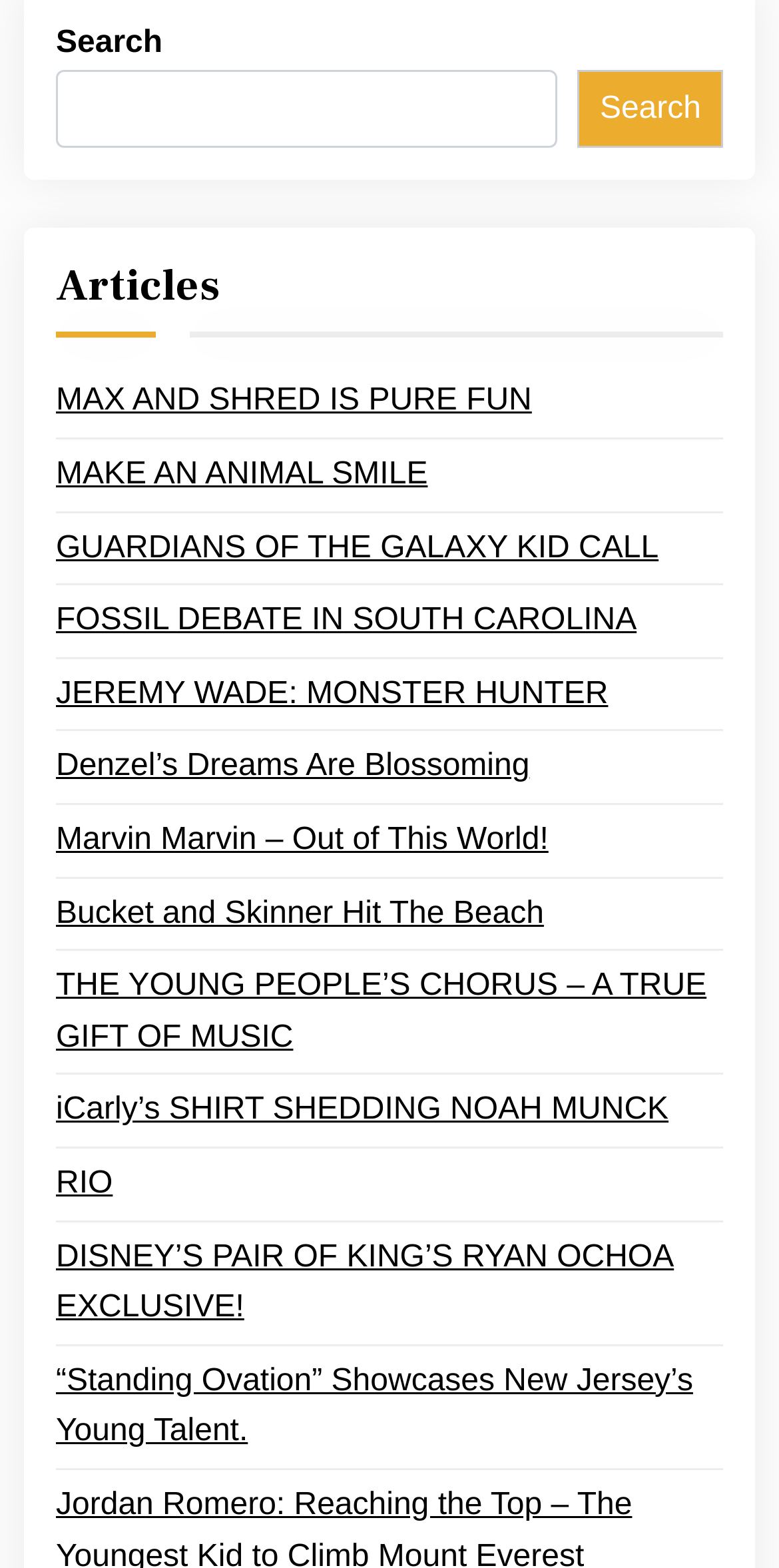What is the purpose of the search box?
Use the screenshot to answer the question with a single word or phrase.

Search articles